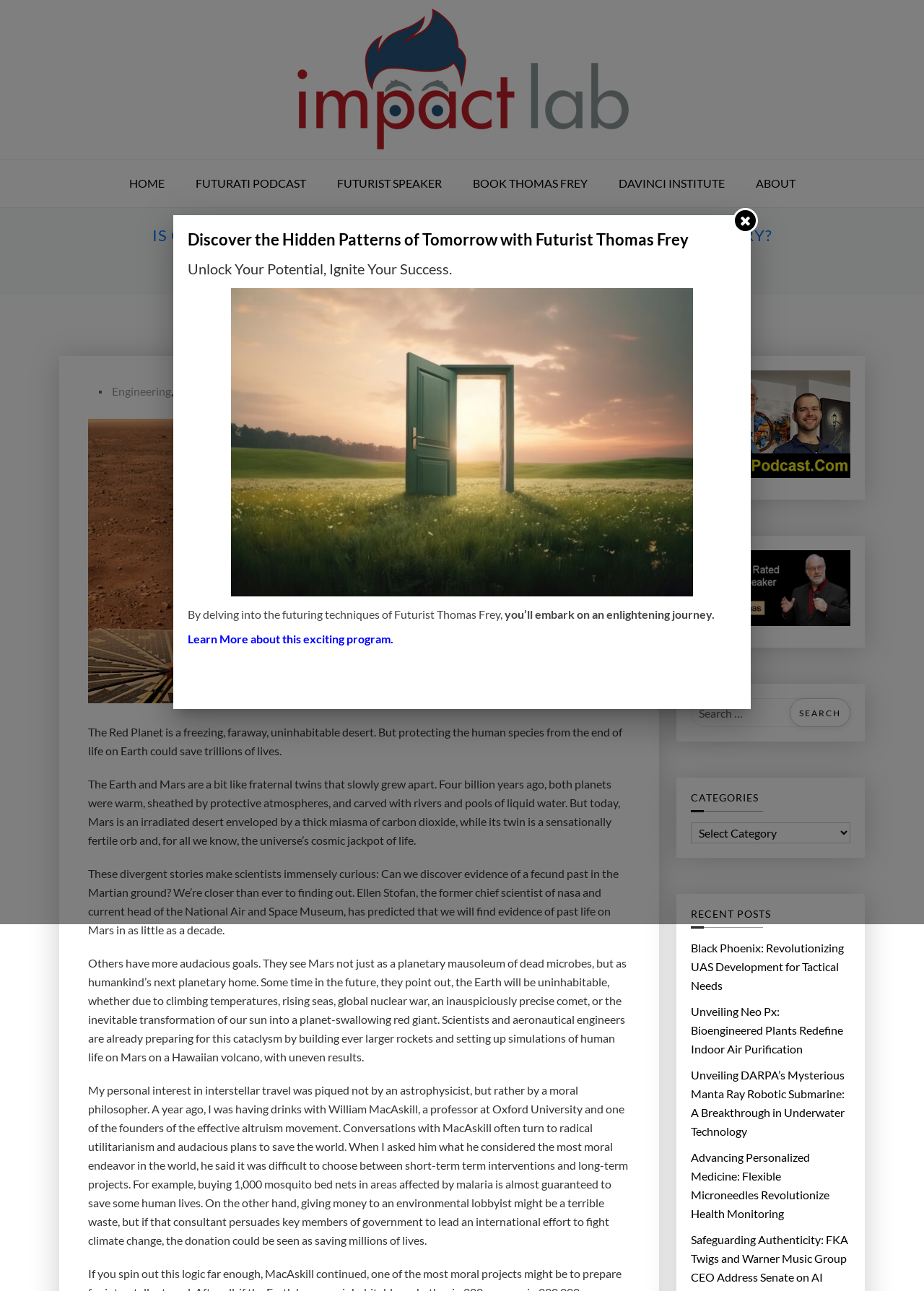Please determine the bounding box of the UI element that matches this description: parent_node: Search for: value="Search". The coordinates should be given as (top-left x, top-left y, bottom-right x, bottom-right y), with all values between 0 and 1.

[0.855, 0.541, 0.92, 0.563]